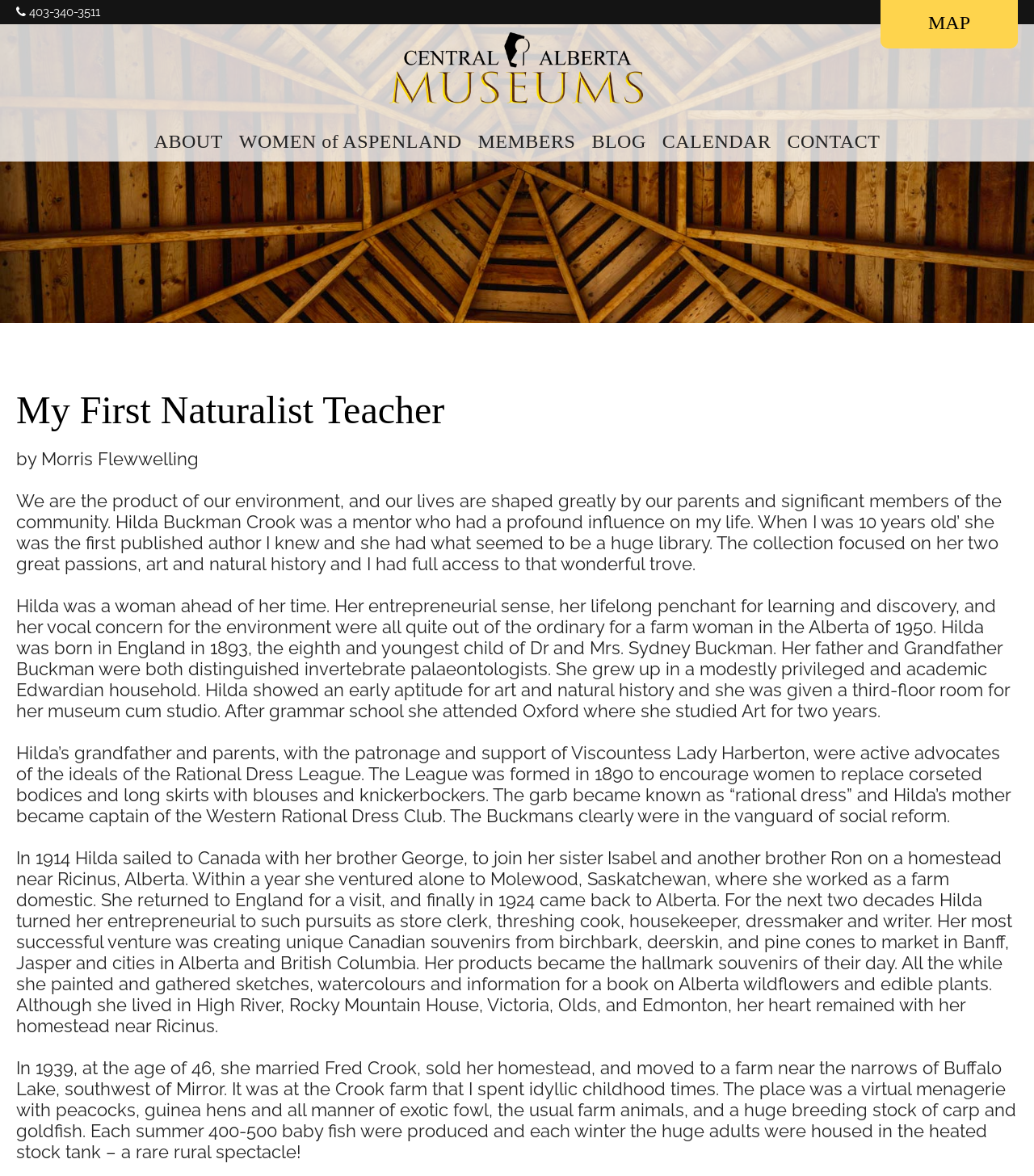Please pinpoint the bounding box coordinates for the region I should click to adhere to this instruction: "Visit the 'MAP' page".

[0.863, 0.01, 0.973, 0.029]